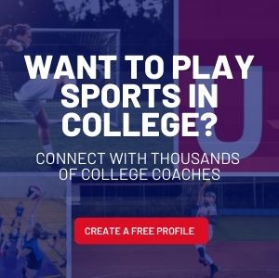Break down the image and describe every detail you can observe.

The image features an engaging promotional banner with bold text that reads, "WANT TO PLAY SPORTS IN COLLEGE?" Below this, the message emphasizes the opportunity to "CONNECT WITH THOUSANDS OF COLLEGE COACHES," encouraging high school athletes to take the next step in their sports careers. At the bottom, a prominent red button invites viewers to "CREATE A FREE PROFILE," making the call to action clear and appealing. The backdrop showcases energetic visuals of various sports, representing the diverse athletic opportunities available to prospective college athletes. This banner aims to motivate young athletes to seize their chance for recruitment through the platform's resources.